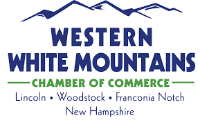Utilize the details in the image to thoroughly answer the following question: What is listed underneath the 'CHAMBER OF COMMERCE' phrase?

The names of three locations - 'Lincoln', 'Woodstock', and 'Franconia Notch' - are listed underneath the 'CHAMBER OF COMMERCE' phrase, highlighting key destinations within the western White Mountains region of New Hampshire.